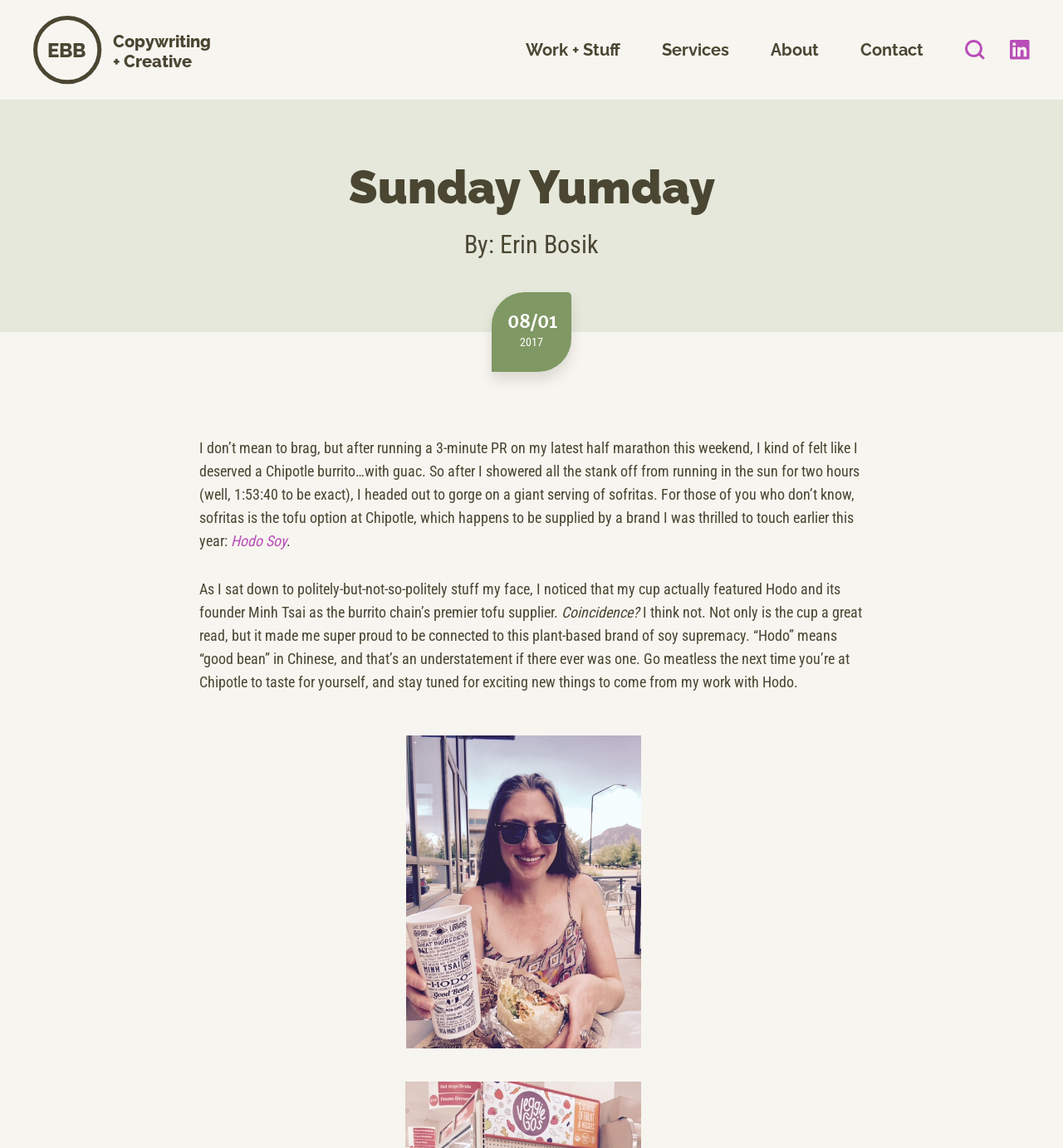Identify the bounding box coordinates of the part that should be clicked to carry out this instruction: "Click on the 'Hodo Soy' link".

[0.217, 0.463, 0.27, 0.479]